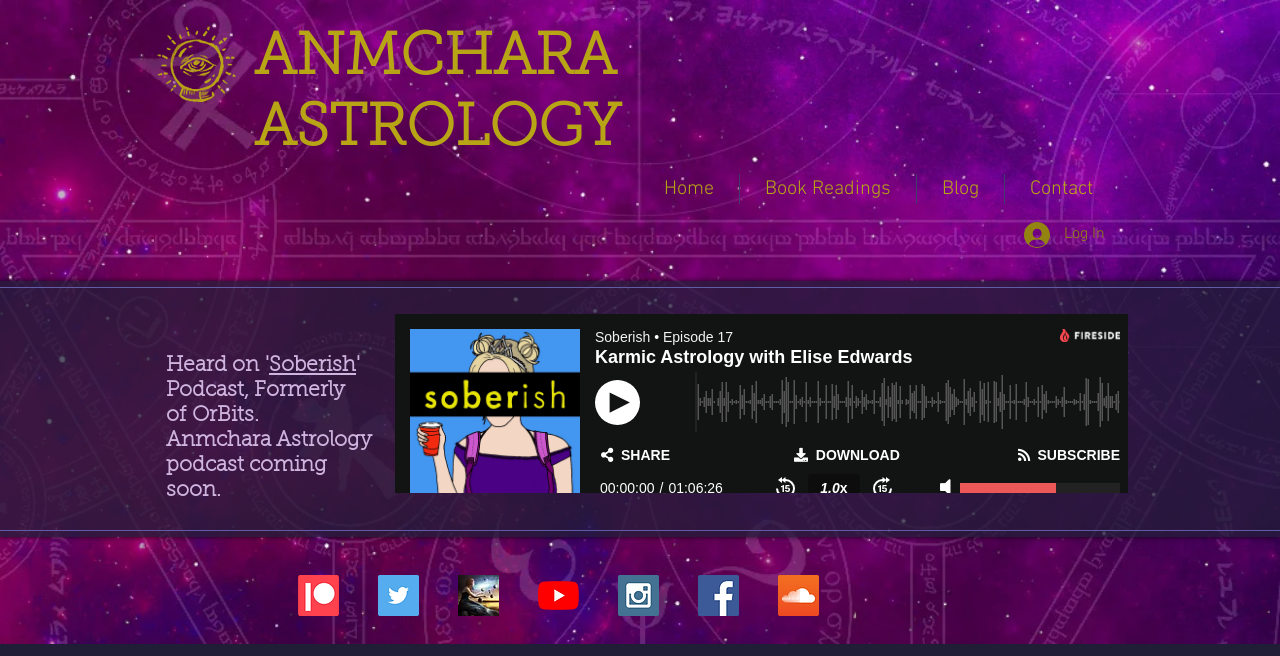Identify the bounding box coordinates of the specific part of the webpage to click to complete this instruction: "Follow on Twitter".

[0.295, 0.877, 0.327, 0.939]